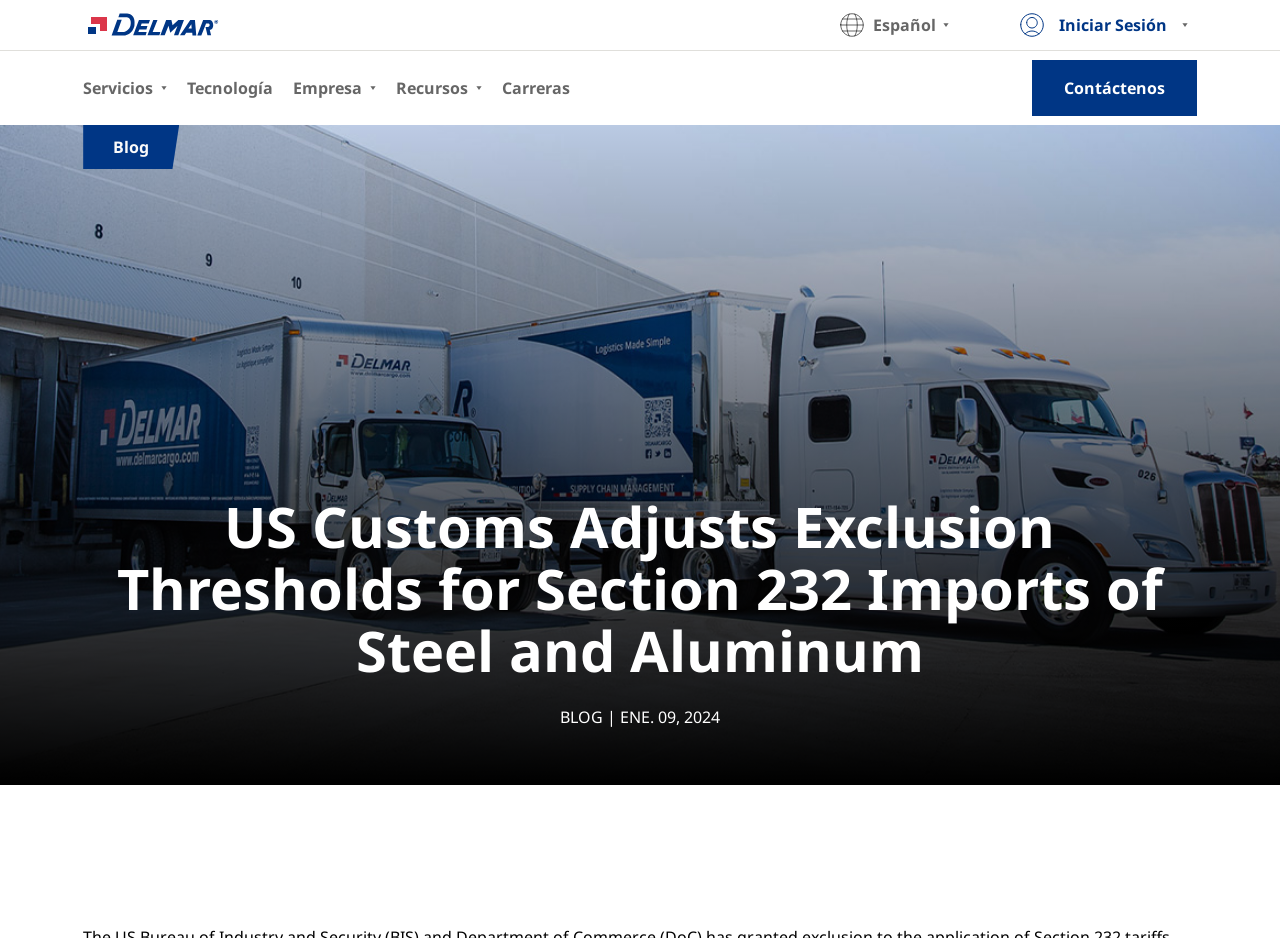What is the topic of the latest blog post?
Can you provide an in-depth and detailed response to the question?

The latest blog post is available in the middle of the webpage, and its title is 'US Customs Adjusts Exclusion Thresholds for Section 232 Imports of Steel and Aluminum'. This is a topic related to customs and trade.